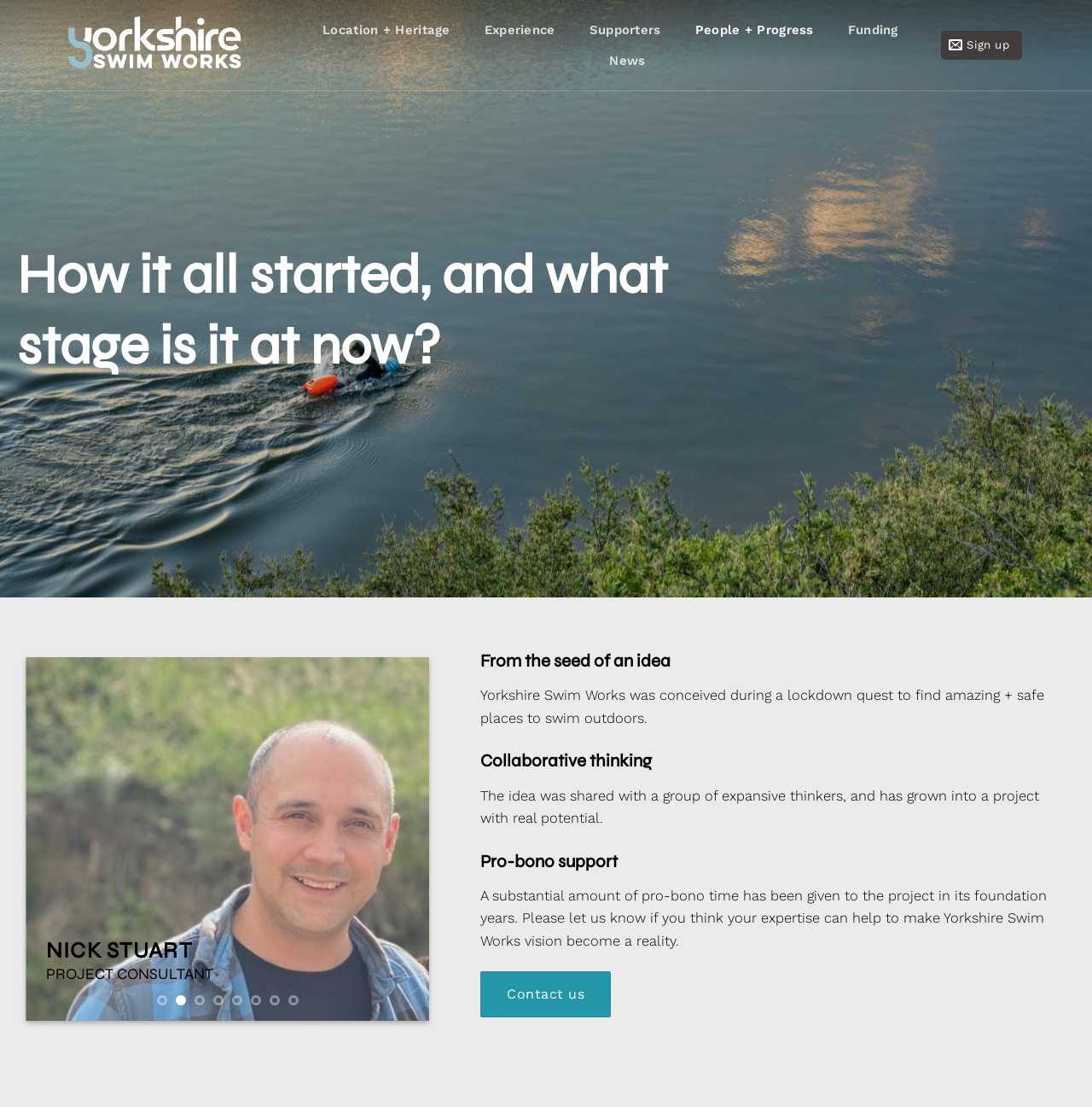Find the bounding box coordinates of the element's region that should be clicked in order to follow the given instruction: "Search using the search icon". The coordinates should consist of four float numbers between 0 and 1, i.e., [left, top, right, bottom].

None